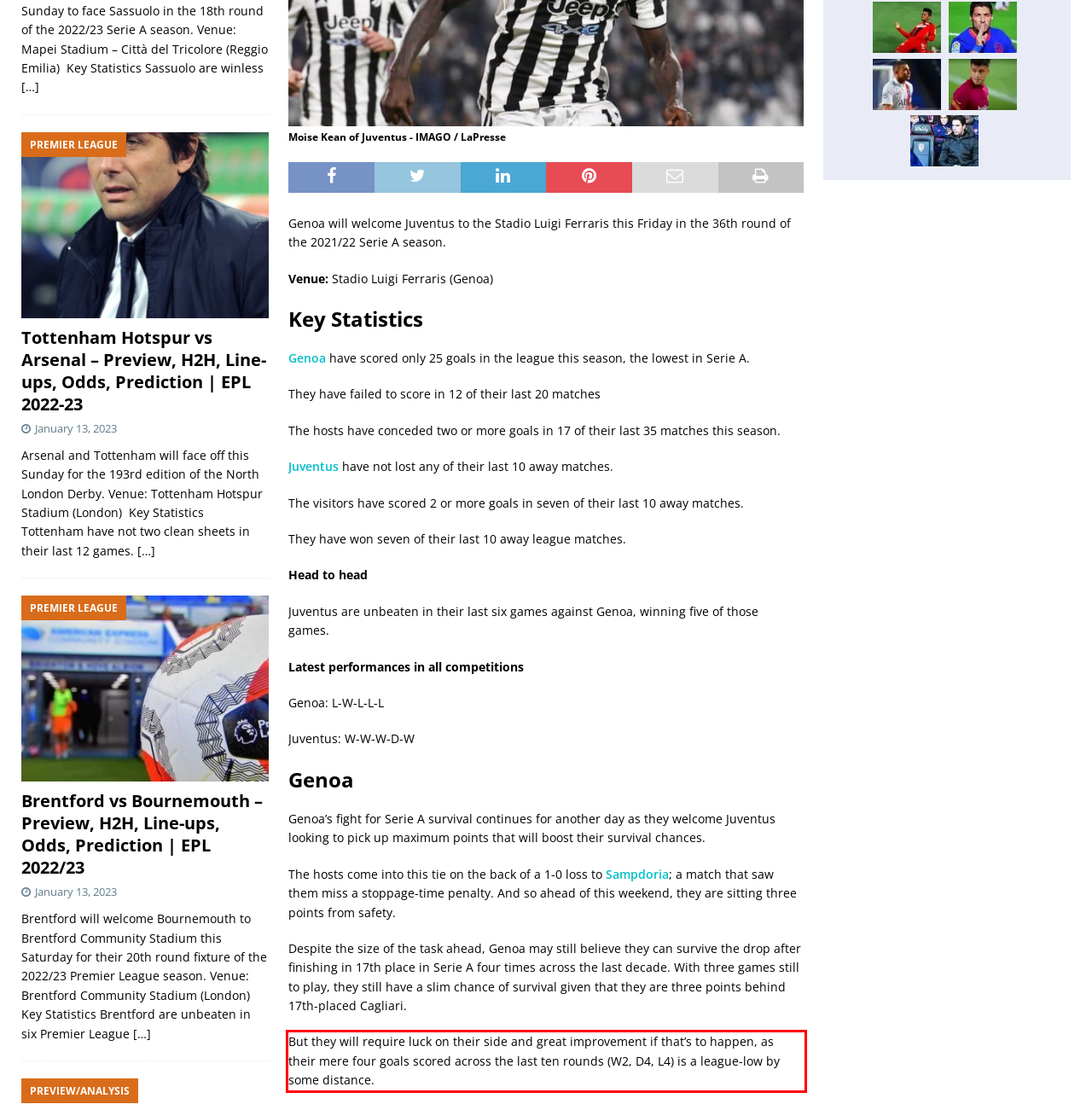You are given a screenshot showing a webpage with a red bounding box. Perform OCR to capture the text within the red bounding box.

But they will require luck on their side and great improvement if that’s to happen, as their mere four goals scored across the last ten rounds (W2, D4, L4) is a league-low by some distance.